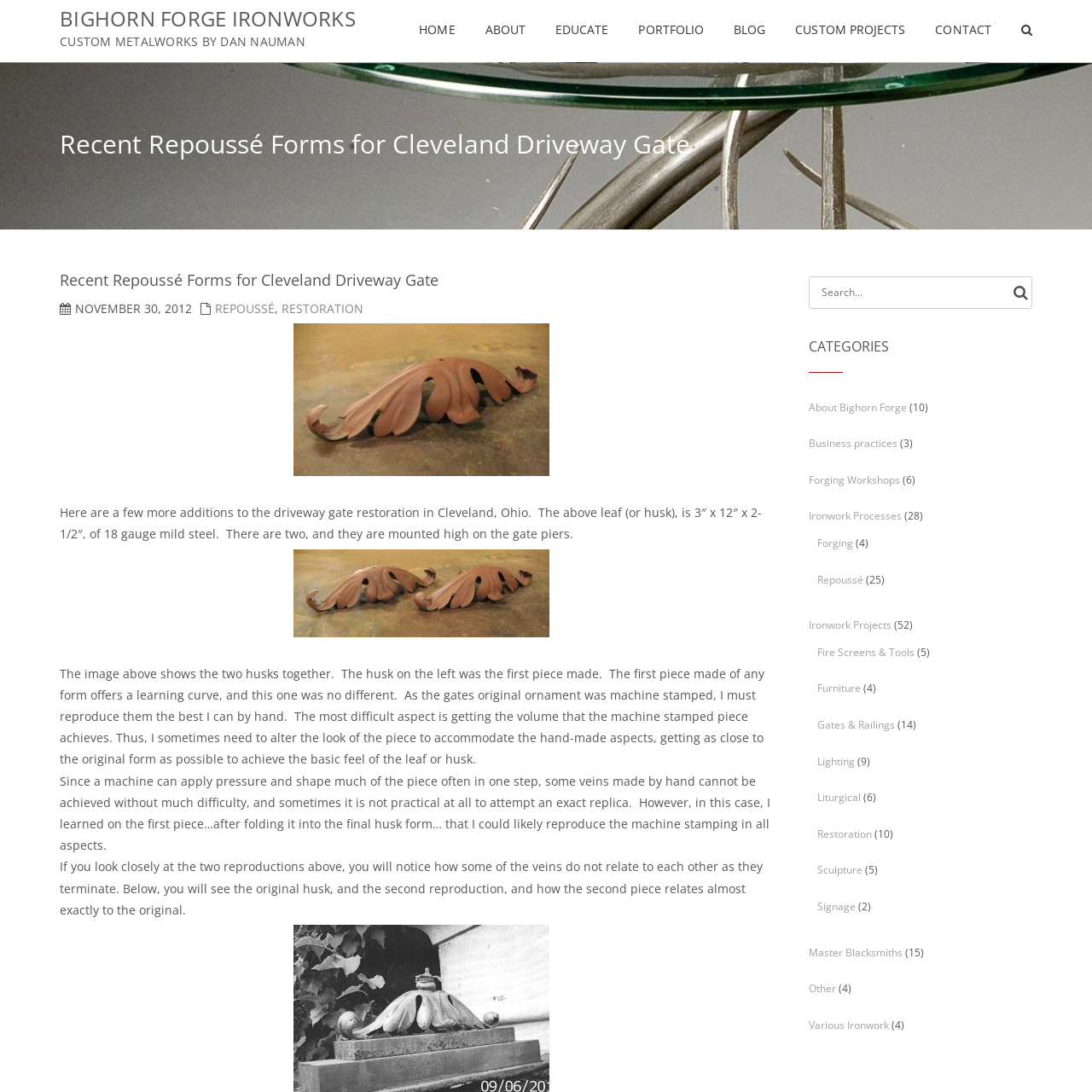Based on the description "About Bighorn Forge", find the bounding box of the specified UI element.

[0.74, 0.366, 0.83, 0.379]